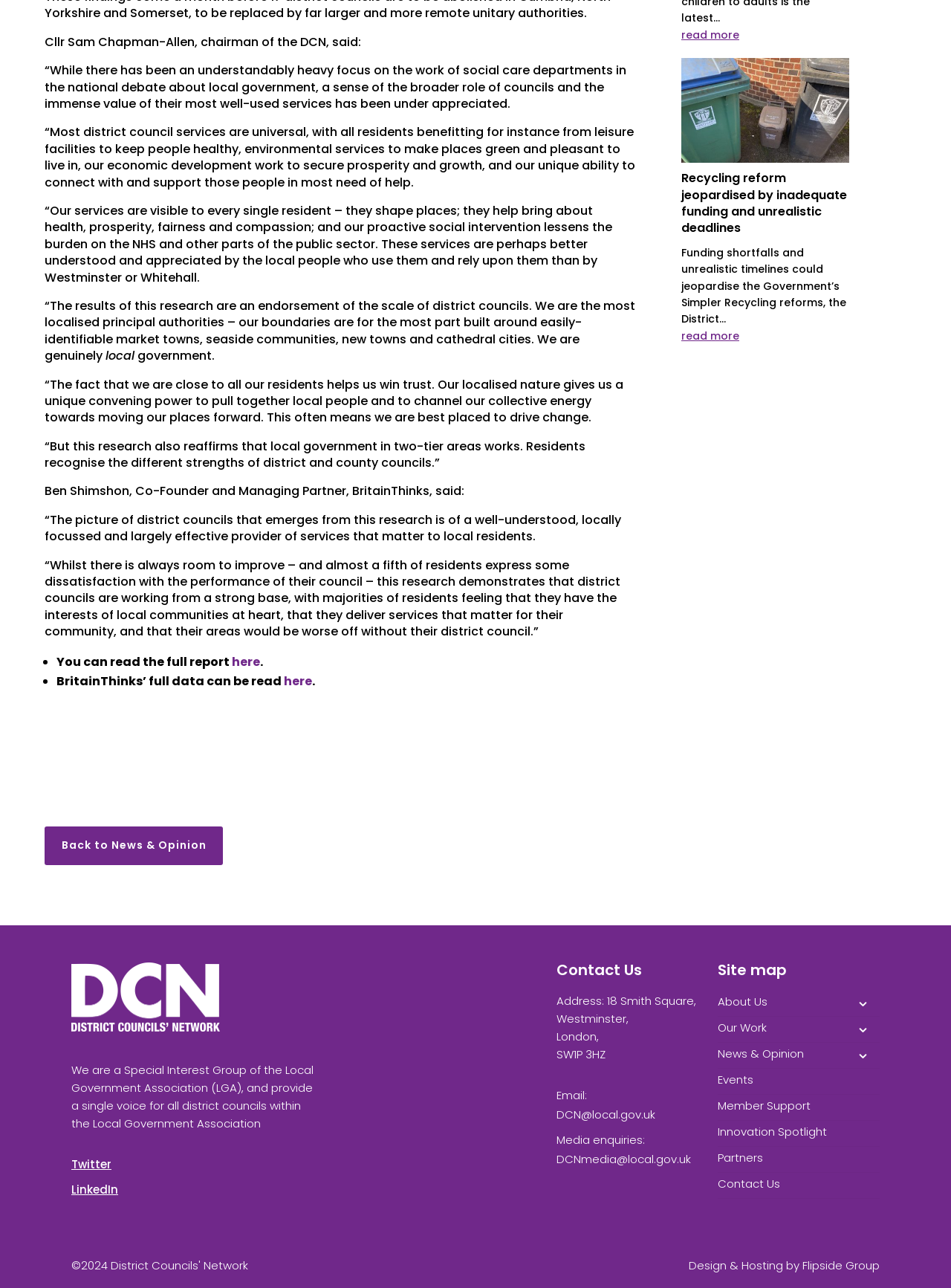What is the purpose of district councils according to the article?
Examine the image closely and answer the question with as much detail as possible.

The answer can be inferred from the quotes and text in the article, which describe the services provided by district councils, such as leisure facilities, environmental services, and economic development work.